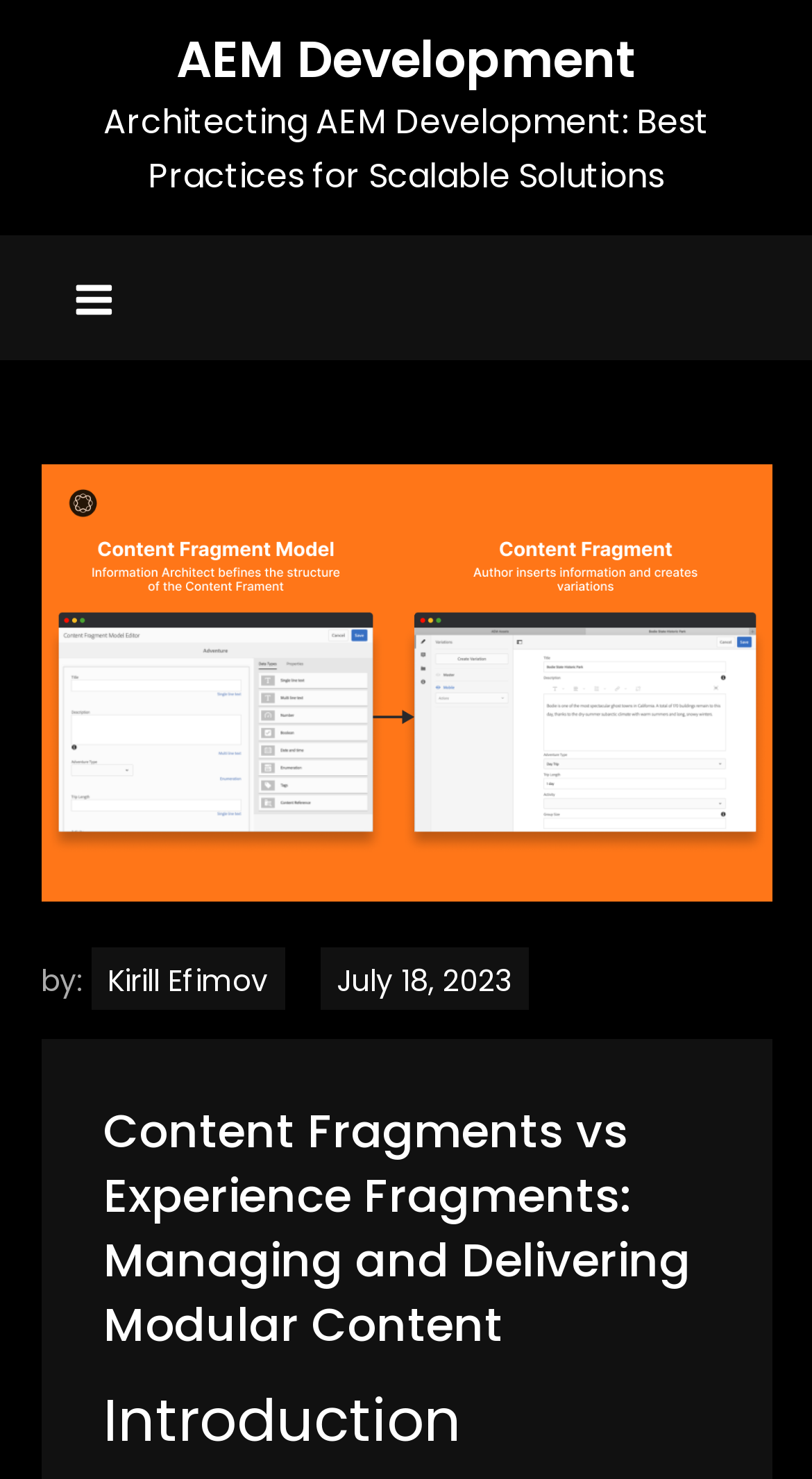Using the details from the image, please elaborate on the following question: When was the article published?

I found the publication date by looking at the link 'July 18, 2023' which is located below the image and next to the author's name.